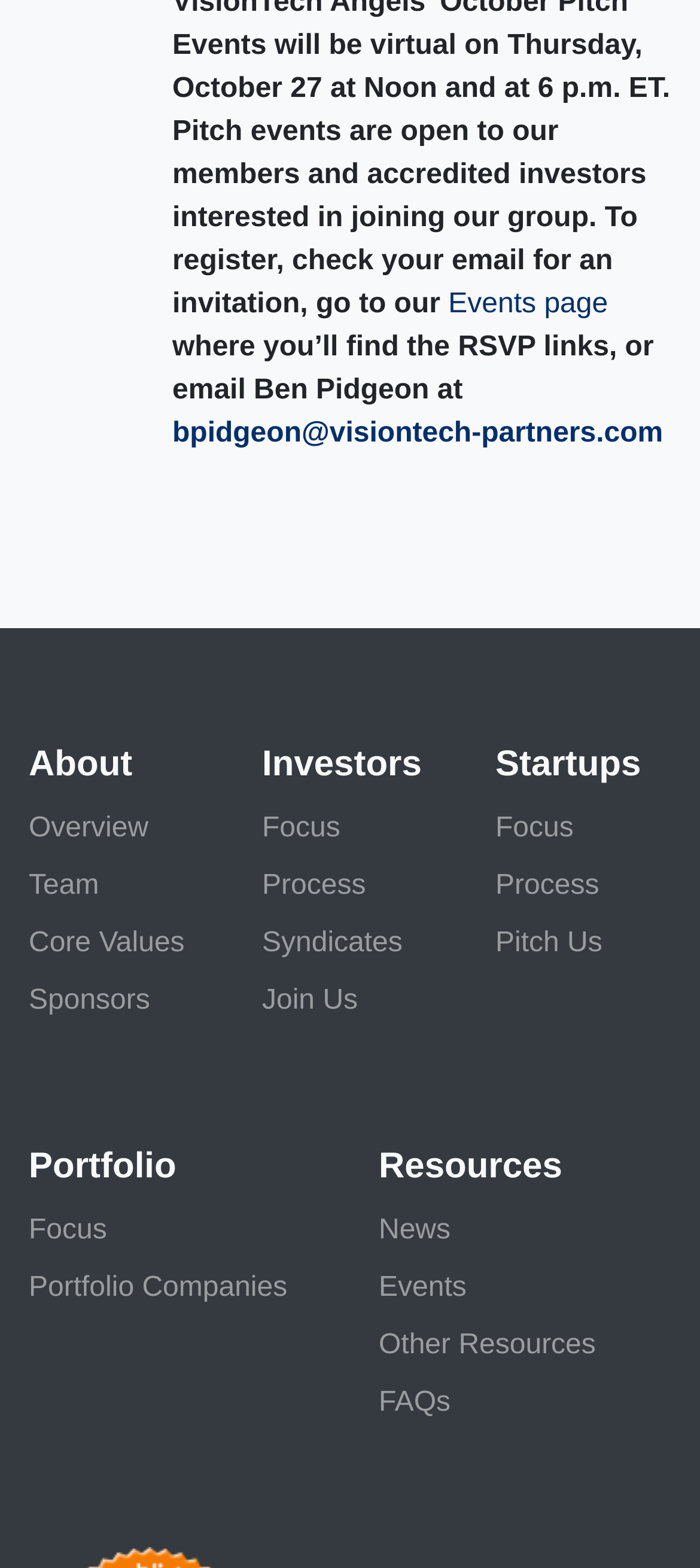Locate the bounding box coordinates of the clickable region necessary to complete the following instruction: "email Ben Pidgeon". Provide the coordinates in the format of four float numbers between 0 and 1, i.e., [left, top, right, bottom].

[0.246, 0.267, 0.947, 0.286]